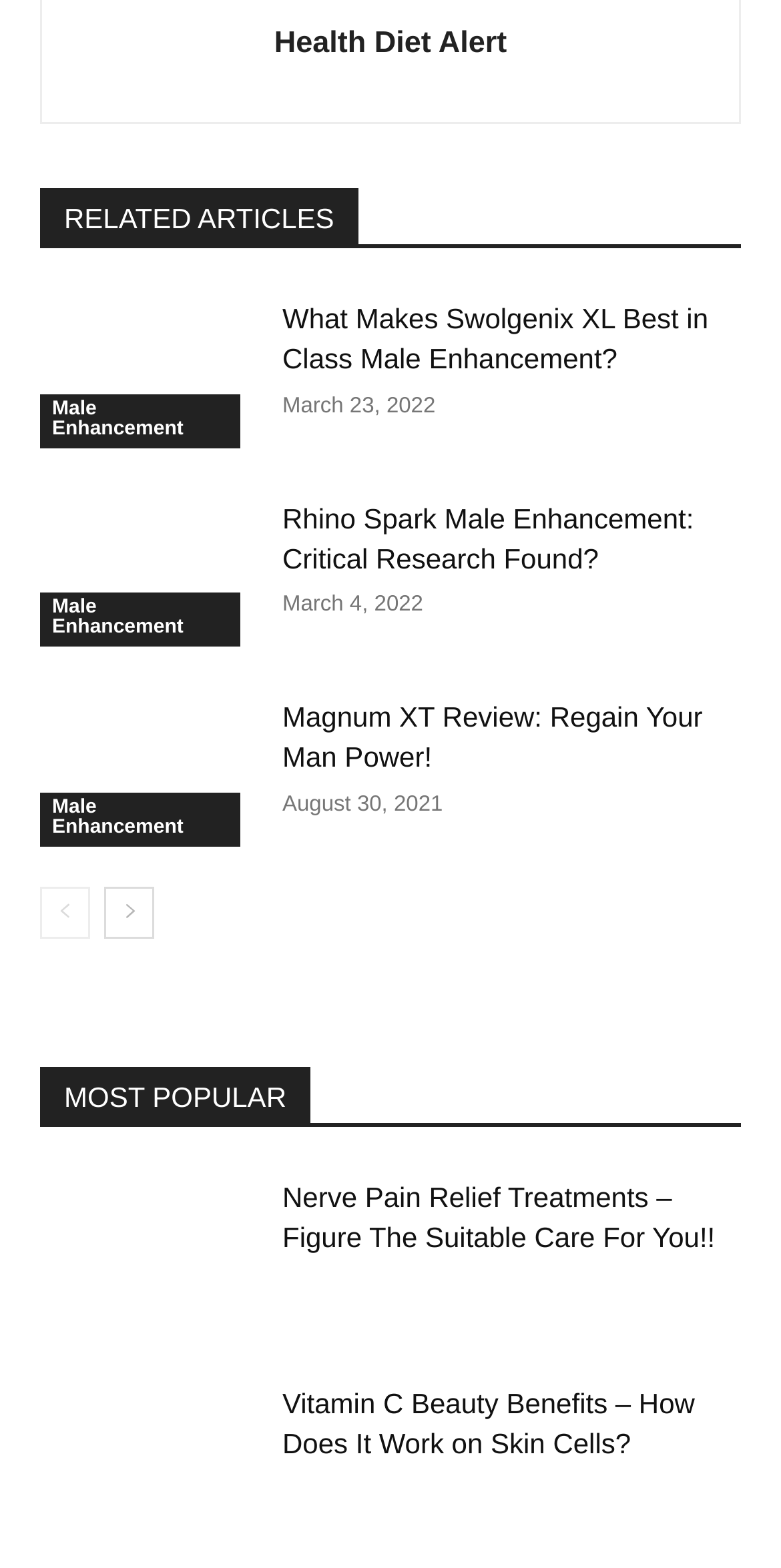Determine the coordinates of the bounding box for the clickable area needed to execute this instruction: "Read 'Nerve Pain Relief Treatments – Figure The Suitable Care For You!!'".

[0.362, 0.752, 0.949, 0.802]